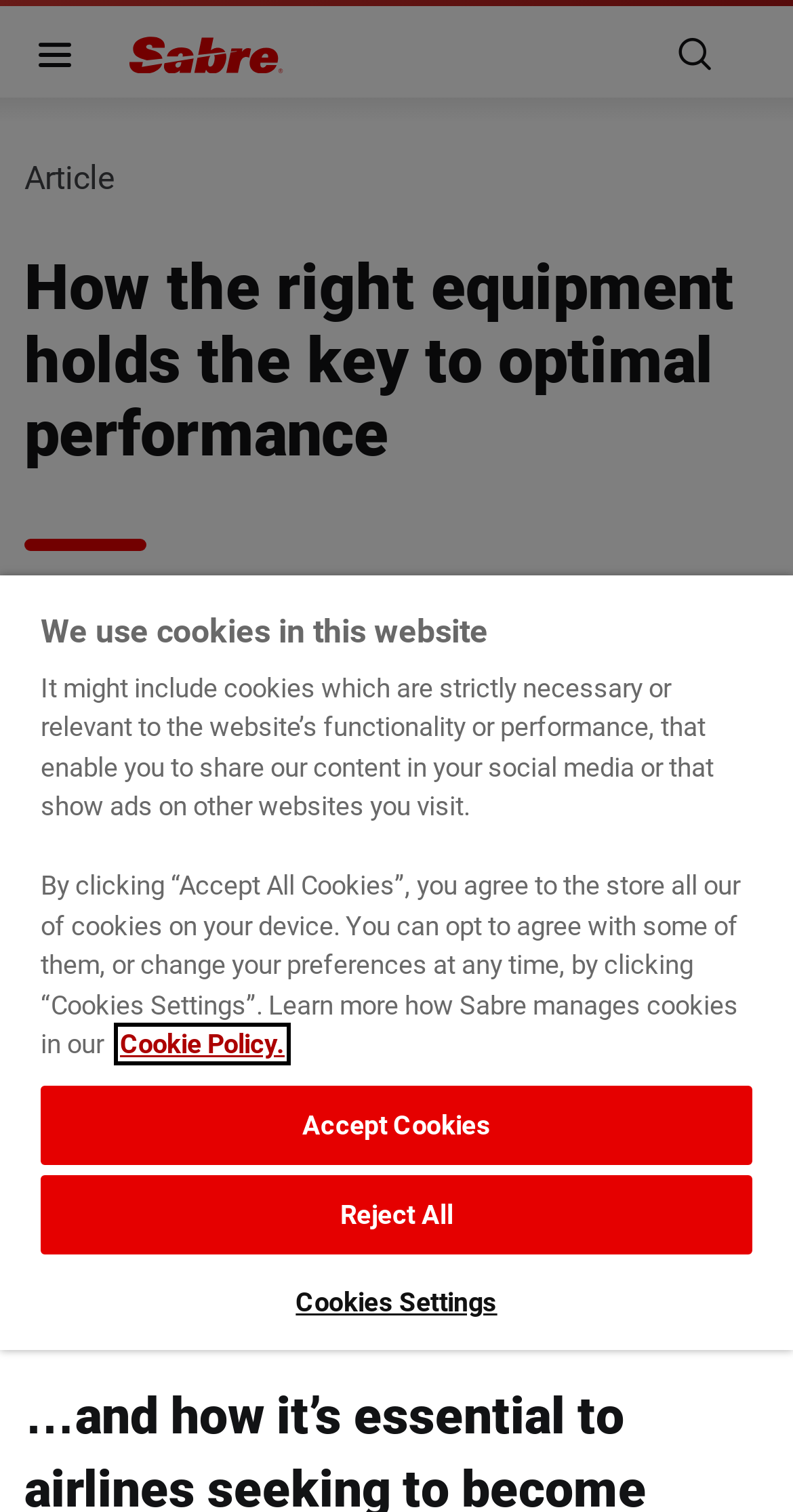Detail the webpage's structure and highlights in your description.

The webpage appears to be a blog article titled "How the right equipment holds the key to optimal performance" by Mike Reyes, Vice President of Platform Product Management. The article is categorized under "RETAILING & MERCHANDISING" and was published on October 26, 2022.

At the top left of the page, there is a button with an icon '\uf146', followed by a link to the website's homepage, "Sabre". On the top right, there is another button with an icon '\uf155'.

Below the title, there is a brief description of the article, which is not explicitly stated. The article's content is not directly mentioned, but it seems to be related to the importance of equipment in achieving optimal performance, possibly in the context of airlines and retailing.

In the middle of the page, there is a category selection button labeled "Category Select" that has a dropdown menu. Below this, there is a cookie banner that takes up the entire width of the page. The banner has a heading "We use cookies in this website" and provides information about the types of cookies used, including necessary, functional, and performance cookies. There are options to accept all cookies, reject all cookies, or customize cookie settings. A link to the website's cookie policy is also provided.

Overall, the webpage appears to be a blog article with a focus on retailing and merchandising, accompanied by a cookie banner that informs users about the website's cookie usage.